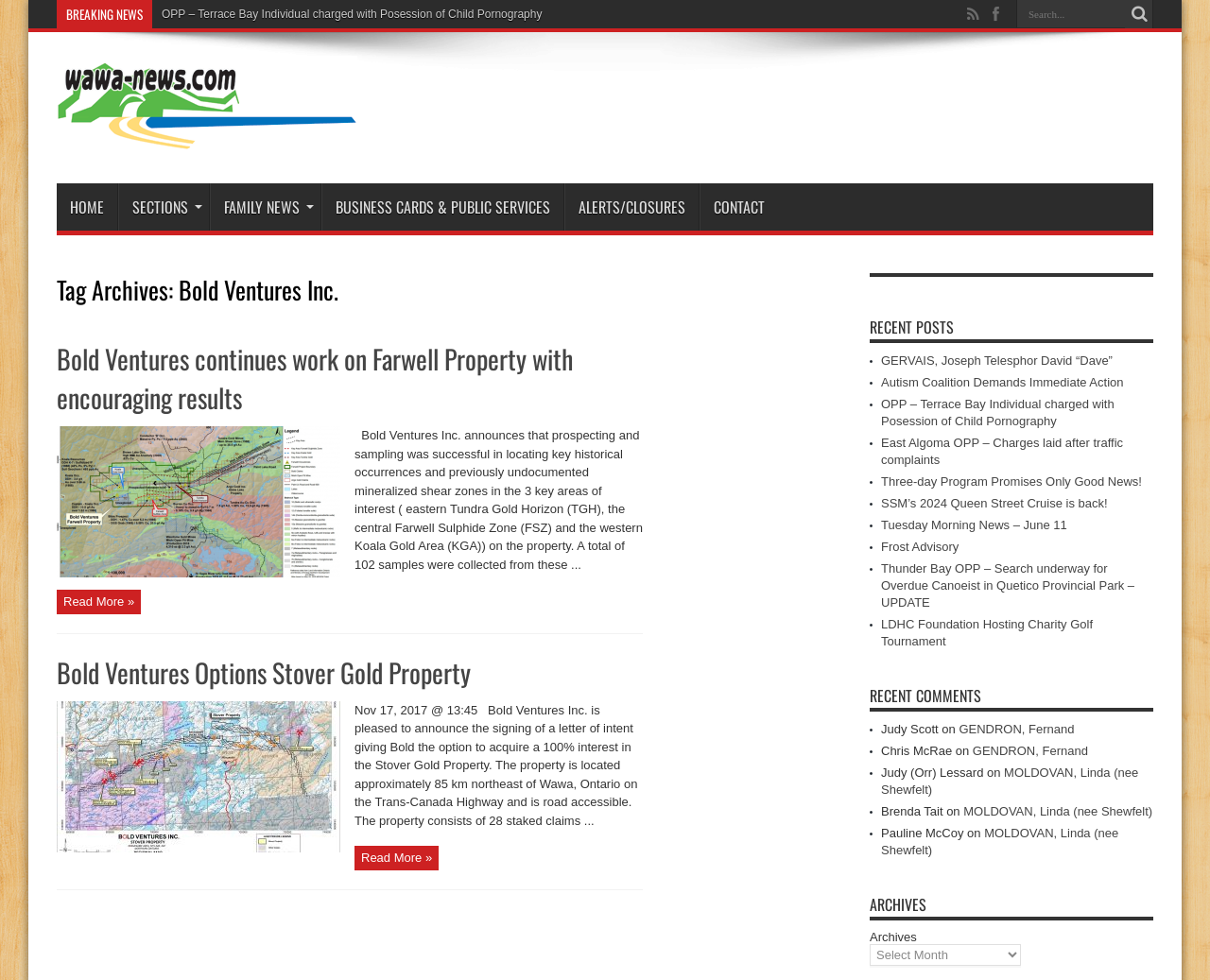What is the name of the property mentioned in the second article?
Based on the image, answer the question with as much detail as possible.

The name of the property can be found in the heading element with the text 'Bold Ventures Options Stover Gold Property' which is located in the second article section of the webpage.